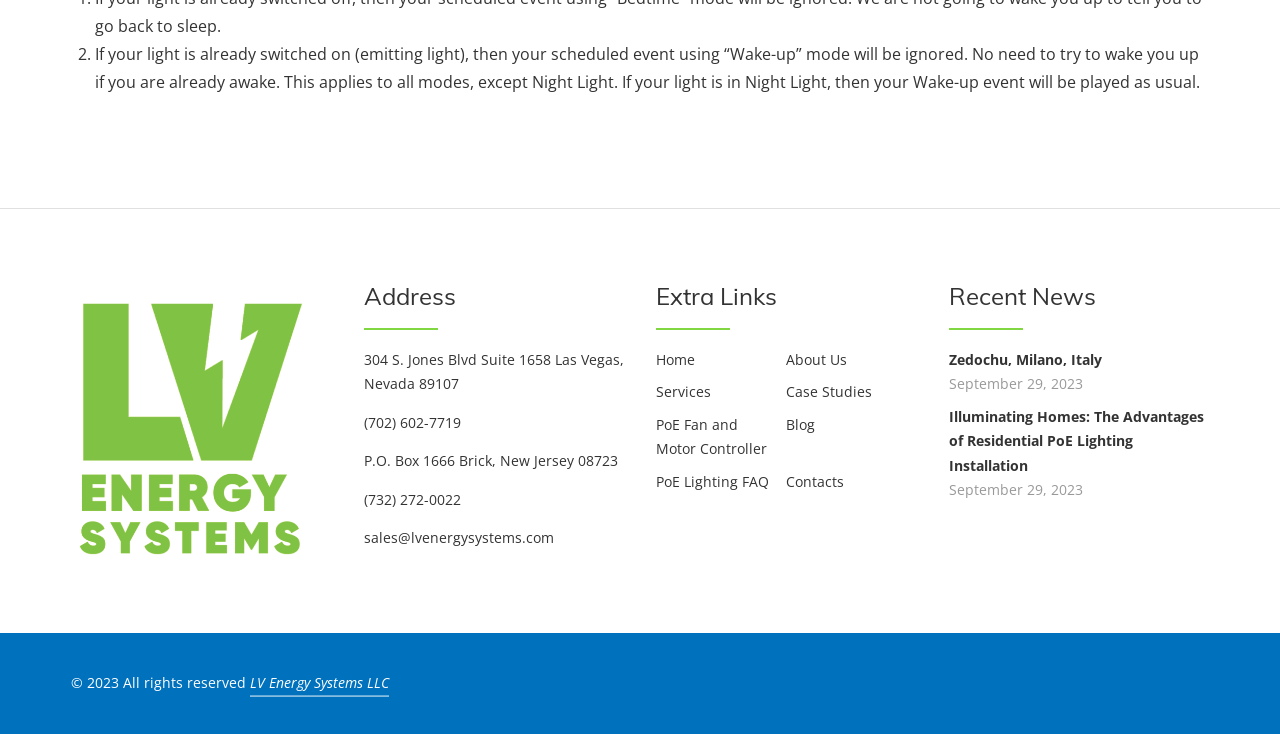Please predict the bounding box coordinates (top-left x, top-left y, bottom-right x, bottom-right y) for the UI element in the screenshot that fits the description: I agree

None